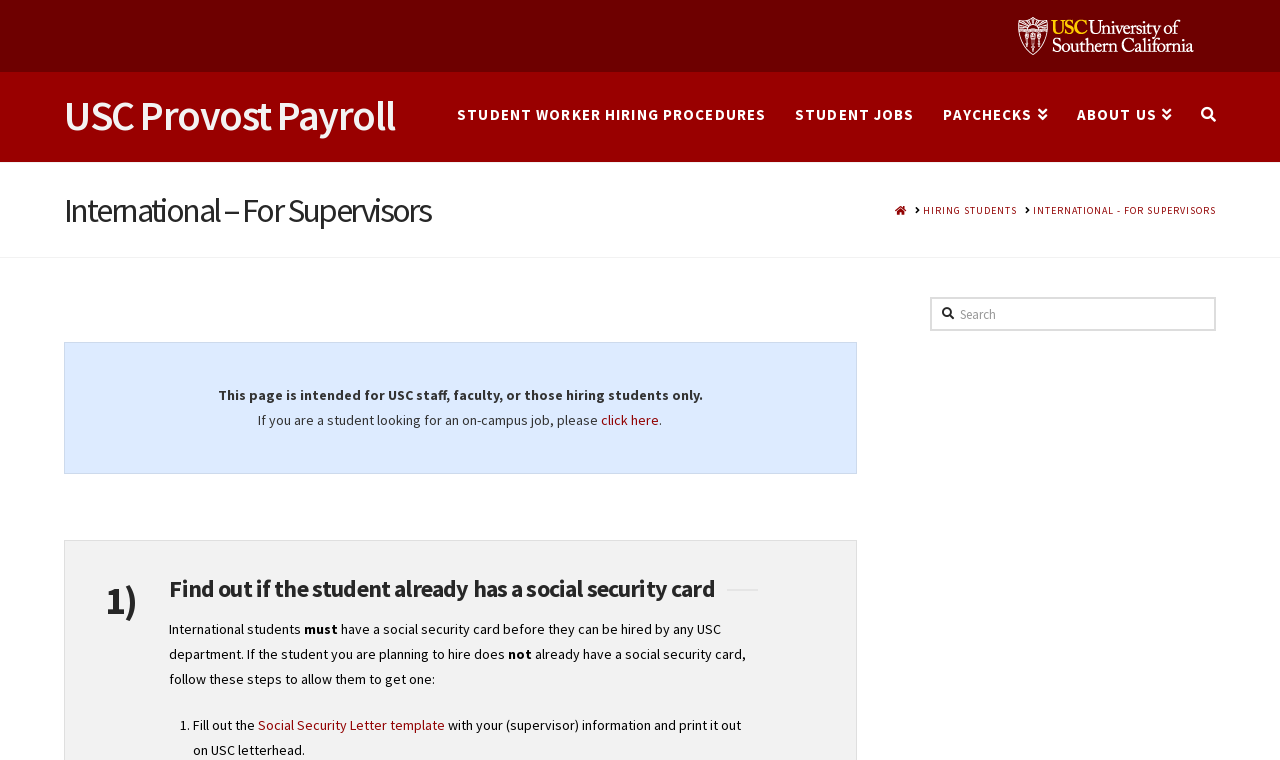Please look at the image and answer the question with a detailed explanation: What is the first step to get a social security card for an international student?

The webpage provides a step-by-step guide for supervisors to help international students get a social security card. The first step is to fill out the Social Security Letter template with the supervisor's information and print it out on USC letterhead.